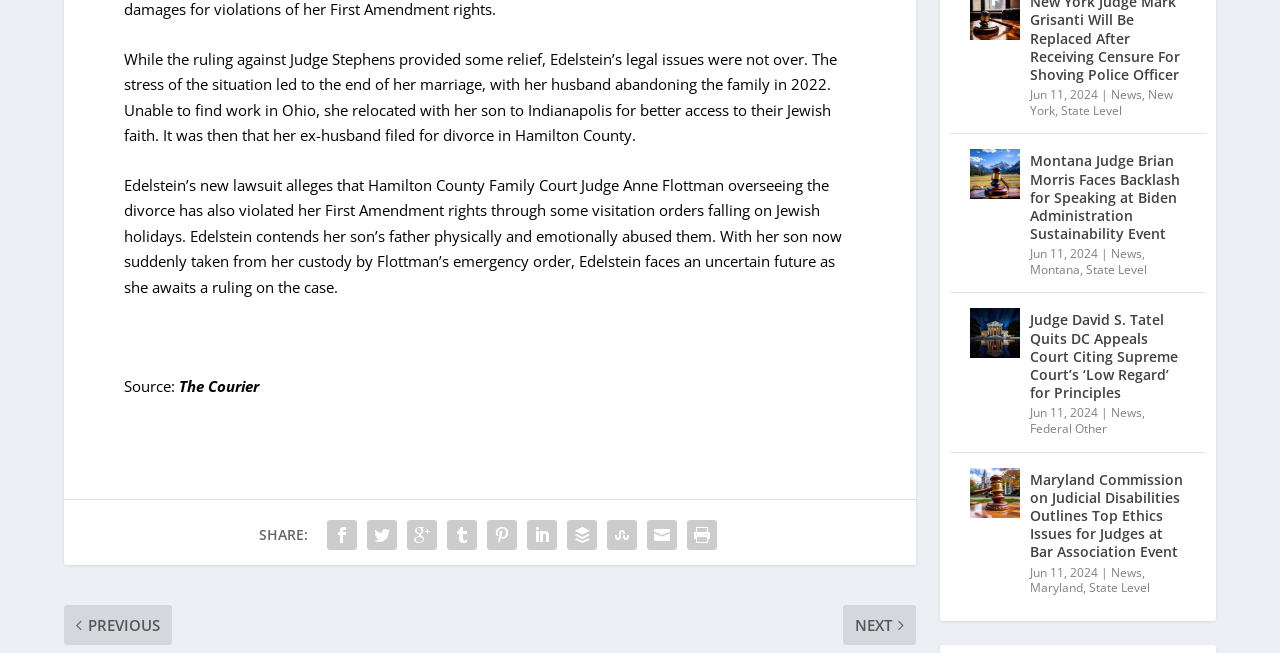Give a concise answer using only one word or phrase for this question:
What is the date of the news article?

Jun 11, 2024